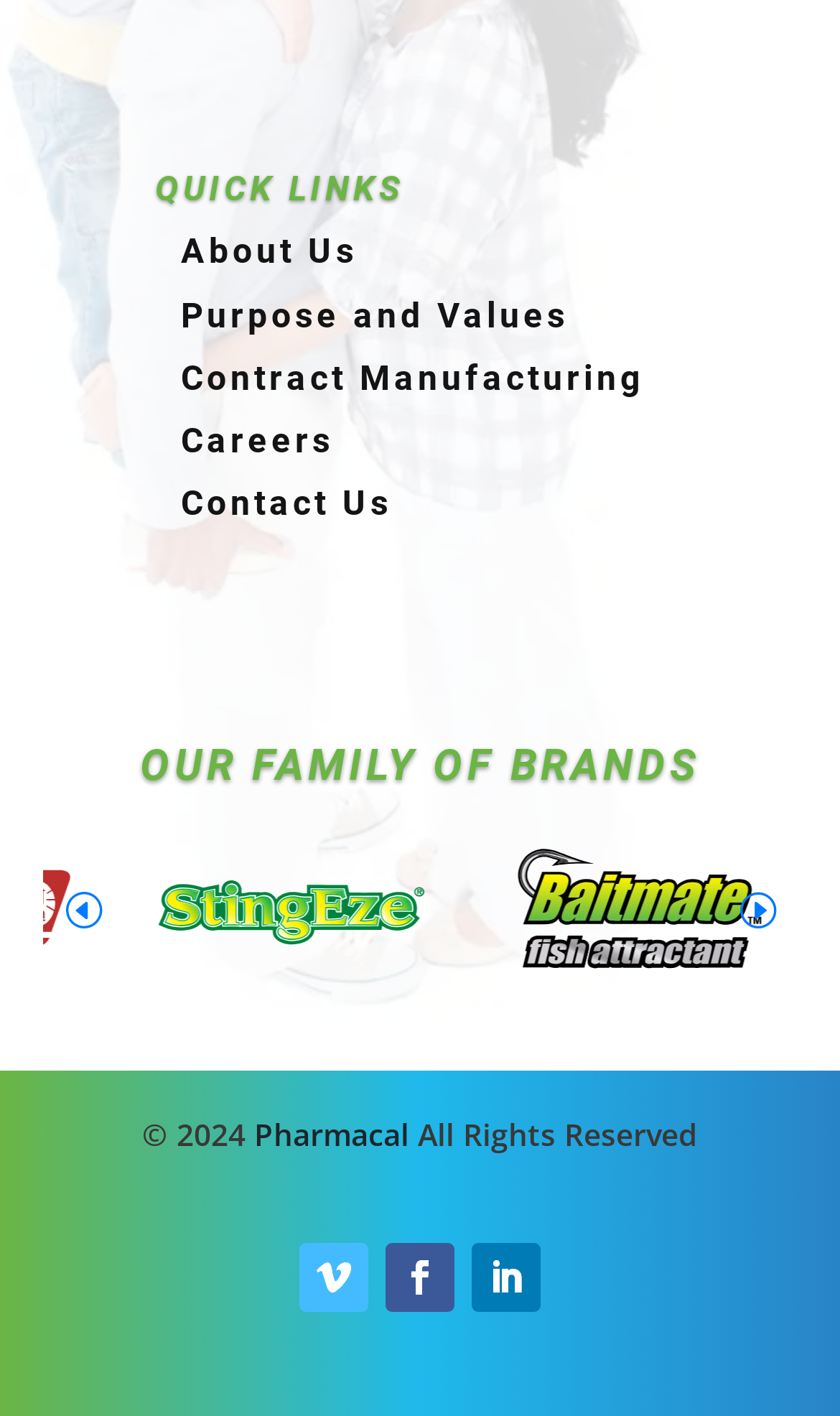What is the copyright year?
Using the visual information from the image, give a one-word or short-phrase answer.

2024